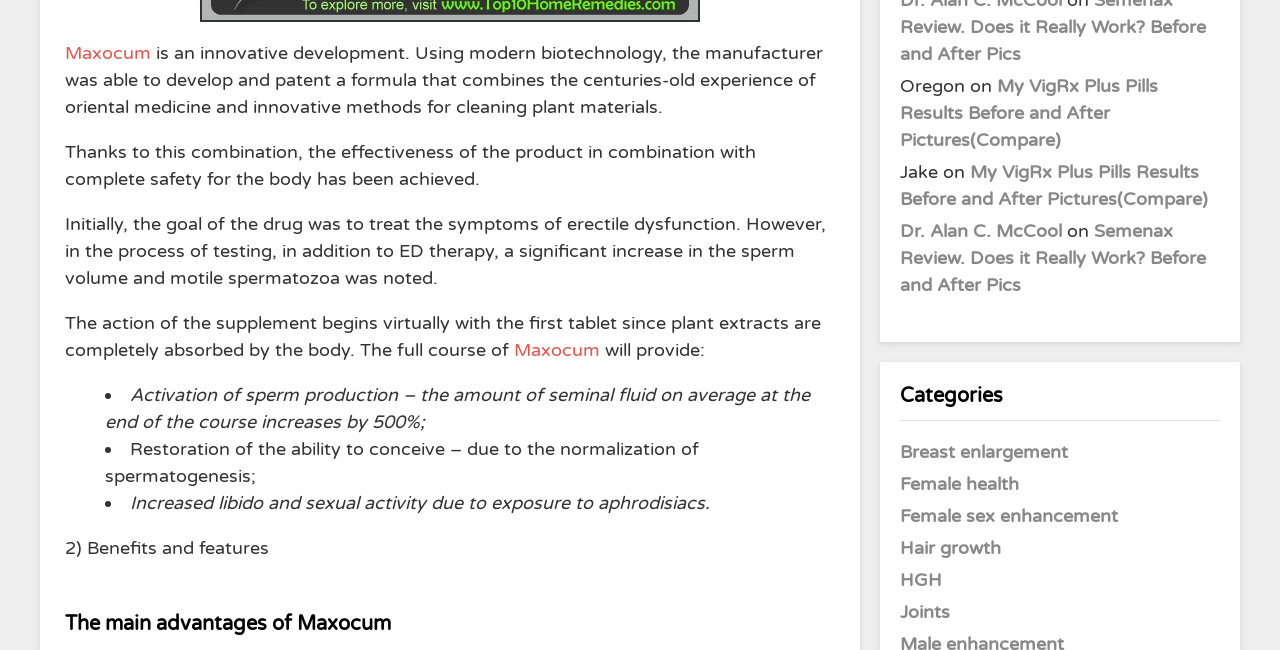Provide your answer in a single word or phrase: 
What is the goal of the drug Maxocum?

Treat erectile dysfunction